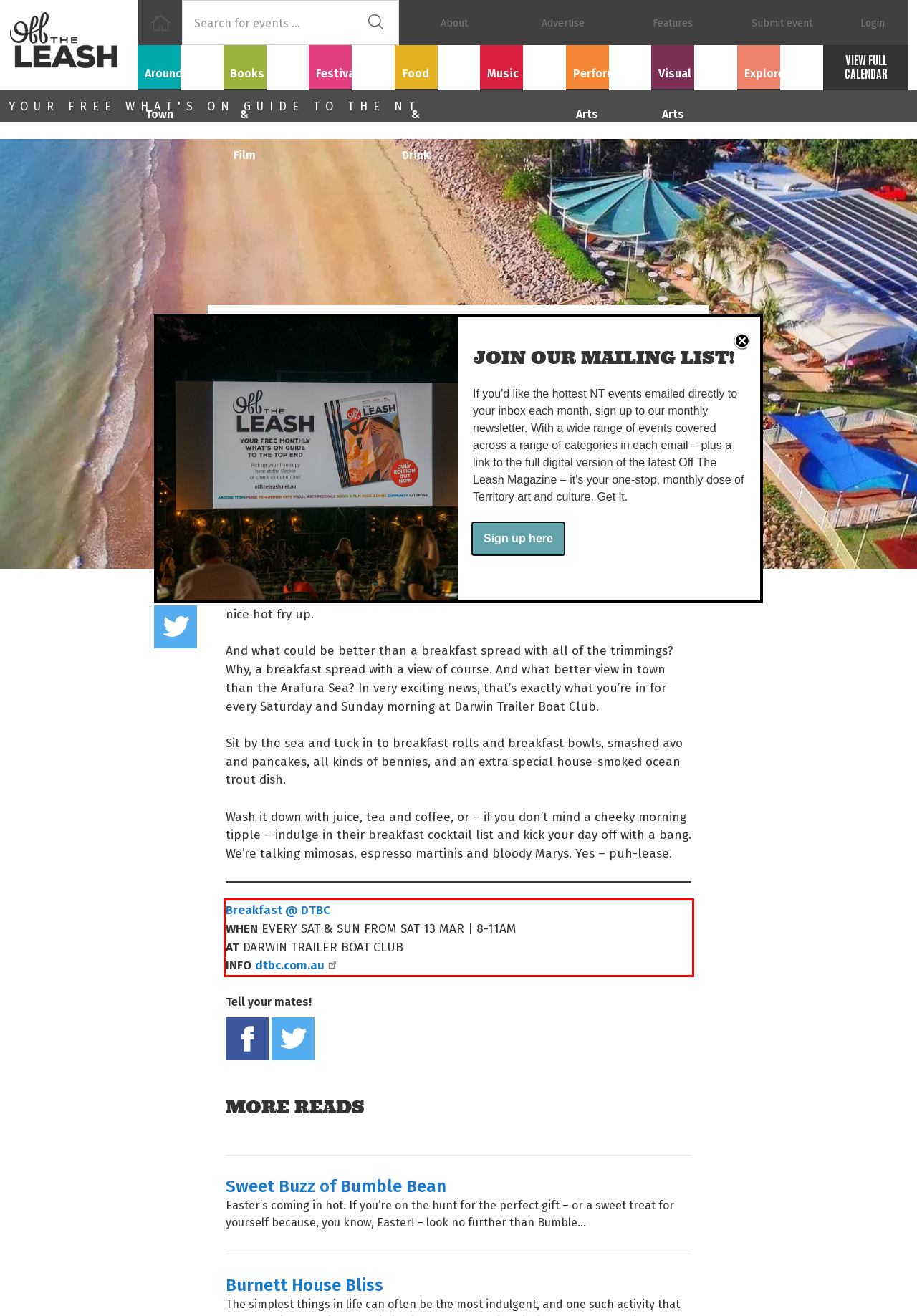You are provided with a screenshot of a webpage featuring a red rectangle bounding box. Extract the text content within this red bounding box using OCR.

Breakfast @ DTBC WHEN EVERY SAT & SUN FROM SAT 13 MAR | 8-11AM AT DARWIN TRAILER BOAT CLUB INFO dtbc.com.au